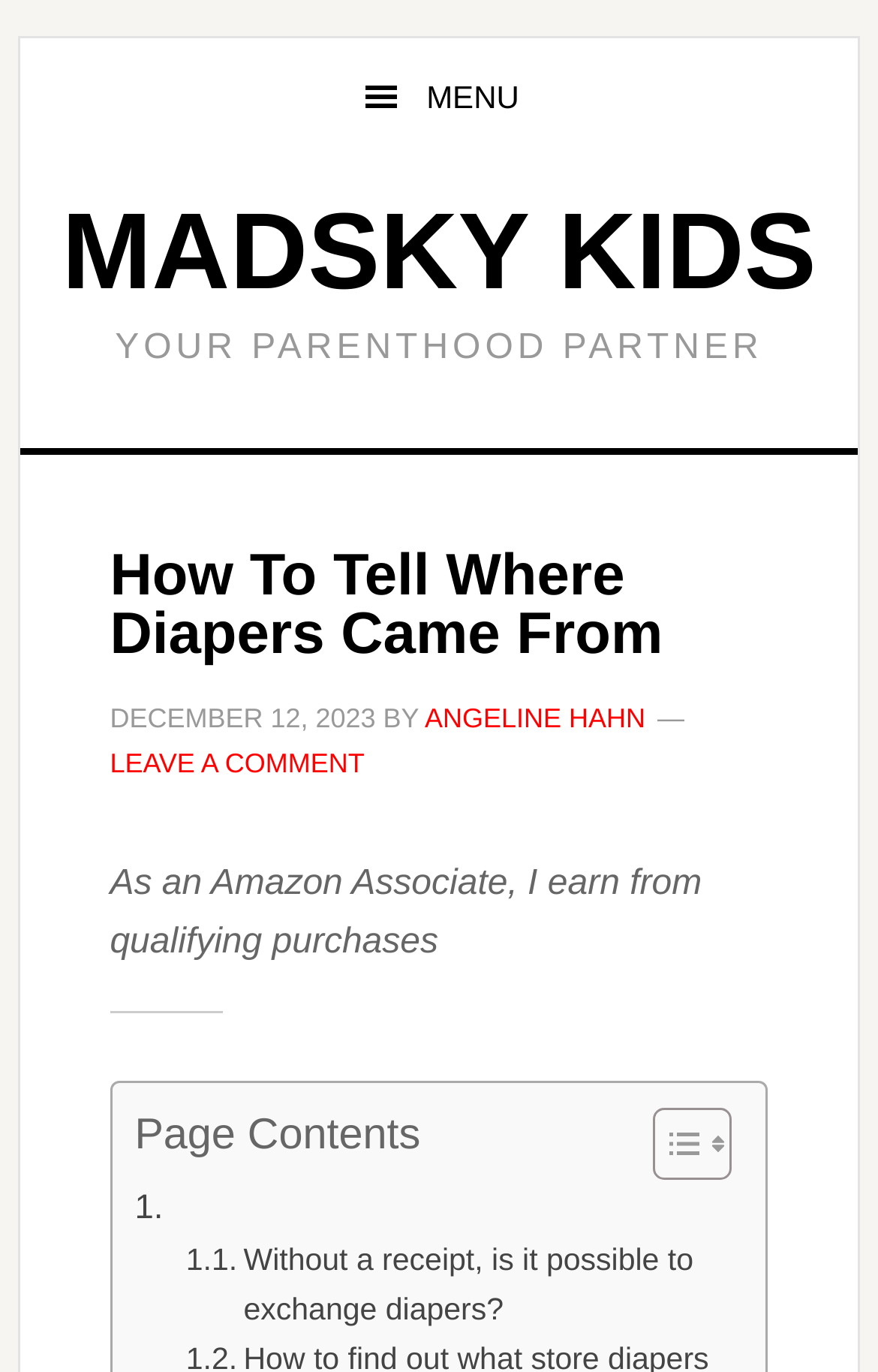Articulate a complete and detailed caption of the webpage elements.

The webpage is about "How To Tell Where Diapers Came From" and appears to be a blog post or article. At the top left, there is a link to "Skip to main content". Next to it, on the top right, is a button with a menu icon. Below the button, there is a link to "MADSKY KIDS" and a static text "YOUR PARENTHOOD PARTNER".

The main content of the webpage starts with a header section that contains the title "How To Tell Where Diapers Came From" and a time stamp "DECEMBER 12, 2023". Below the title, there is a byline "BY ANGELINE HAHN" and a link to "LEAVE A COMMENT". 

Following the header section, there is a static text "As an Amazon Associate, I earn from qualifying purchases" which is positioned near the top center of the page. Below this text, there is a layout table that contains a static text "Page Contents" and a link to "Toggle Table of Content" with two small images next to it.

The rest of the webpage appears to be the main article content, with links to different sections or subheadings, such as ". \xa0" and ". Without a receipt, is it possible to exchange diapers?". There are a total of 5 links and 2 images on the webpage.